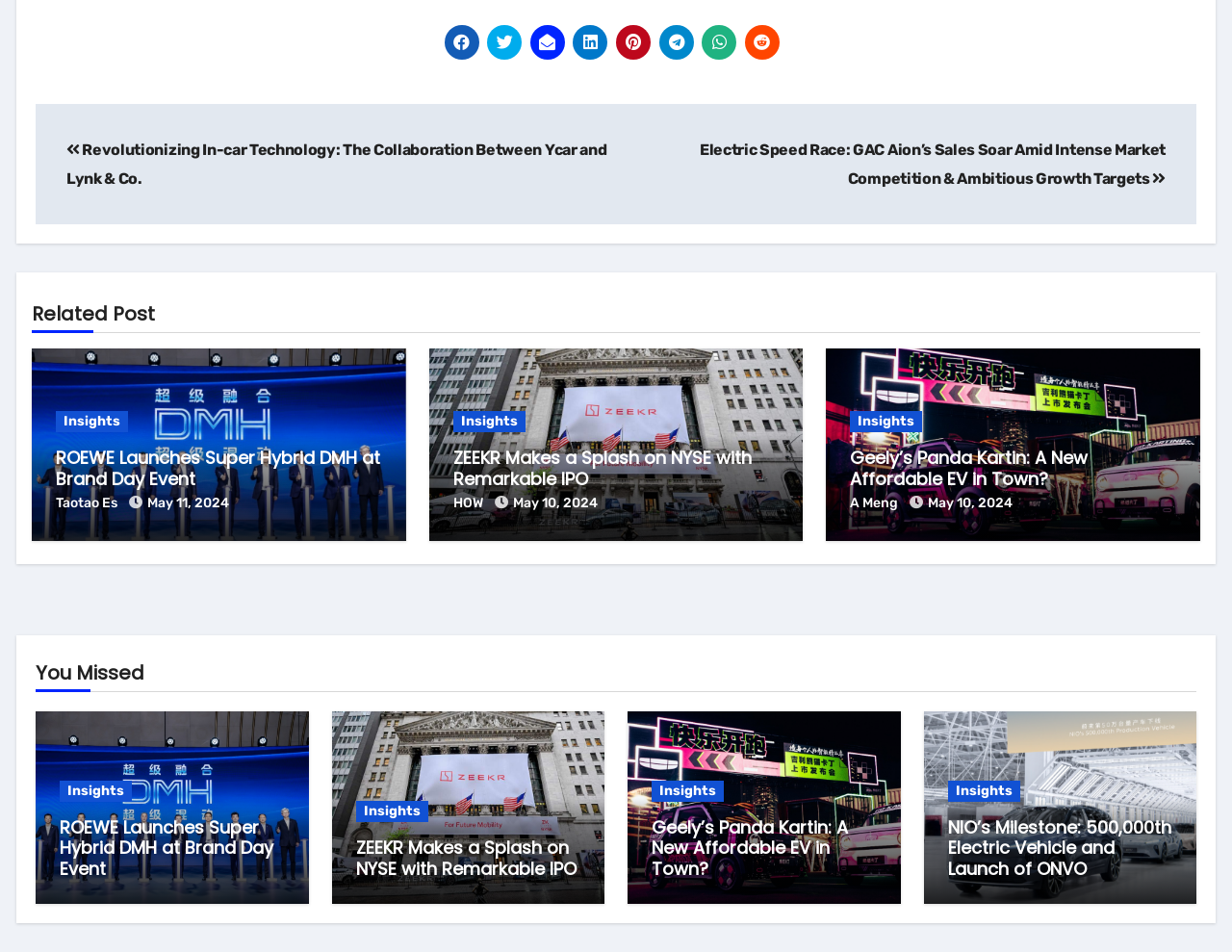Show the bounding box coordinates for the element that needs to be clicked to execute the following instruction: "Explore 'Insights'". Provide the coordinates in the form of four float numbers between 0 and 1, i.e., [left, top, right, bottom].

[0.045, 0.432, 0.104, 0.454]